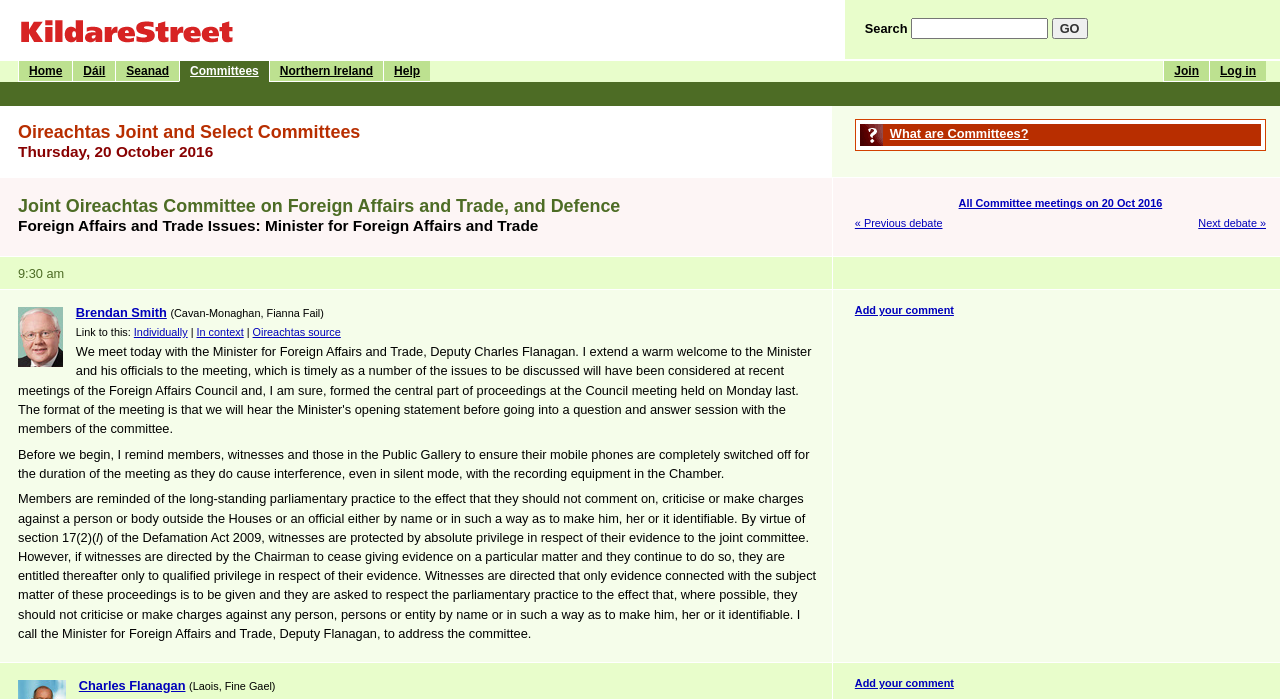Please locate the clickable area by providing the bounding box coordinates to follow this instruction: "Purchase book at FriesenPress".

None